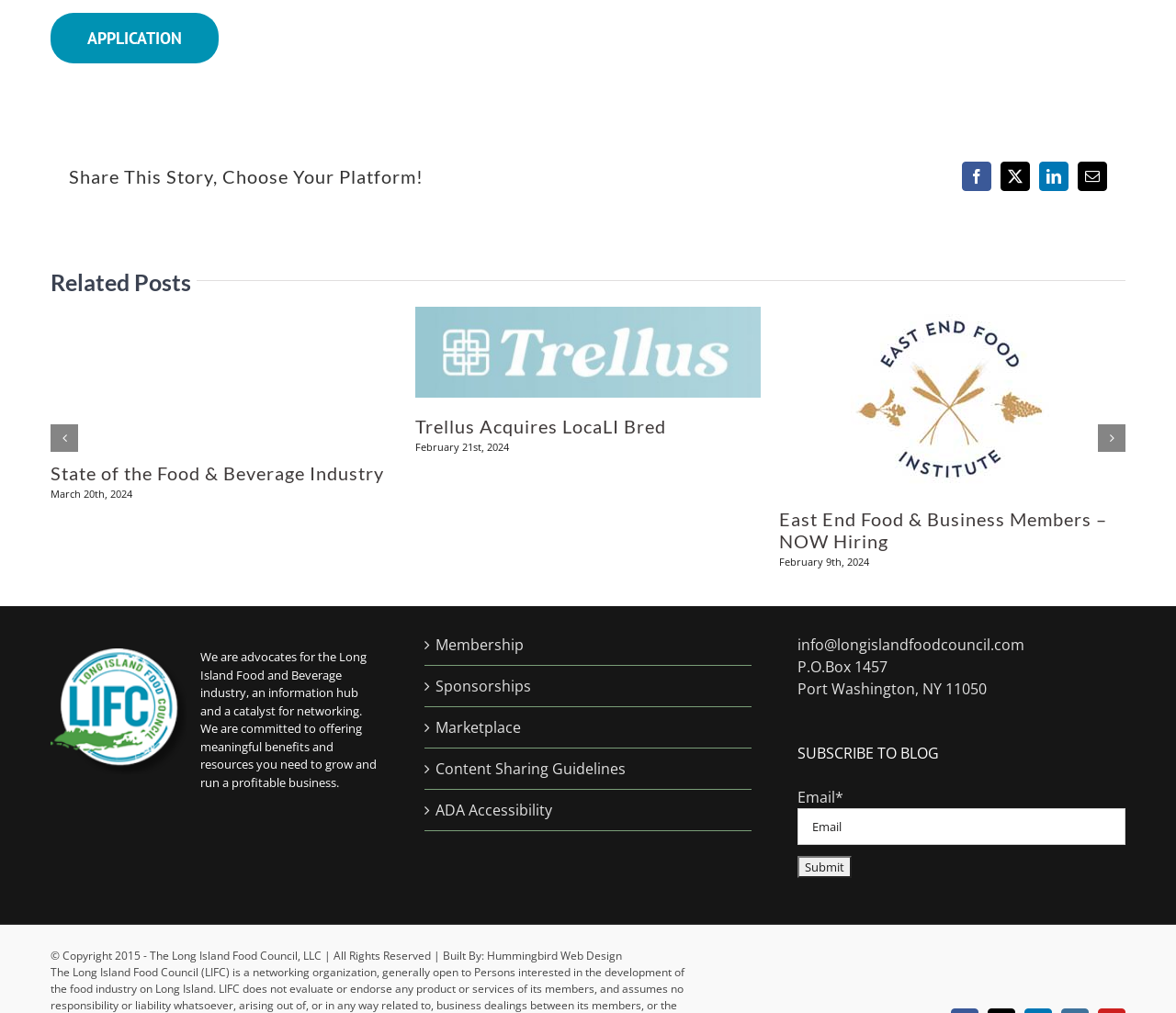How many social media platforms are available for sharing?
Provide a fully detailed and comprehensive answer to the question.

I counted the number of social media links available for sharing, which are Facebook, LinkedIn, Email, and X (which might be a custom platform). Therefore, there are 4 social media platforms available for sharing.